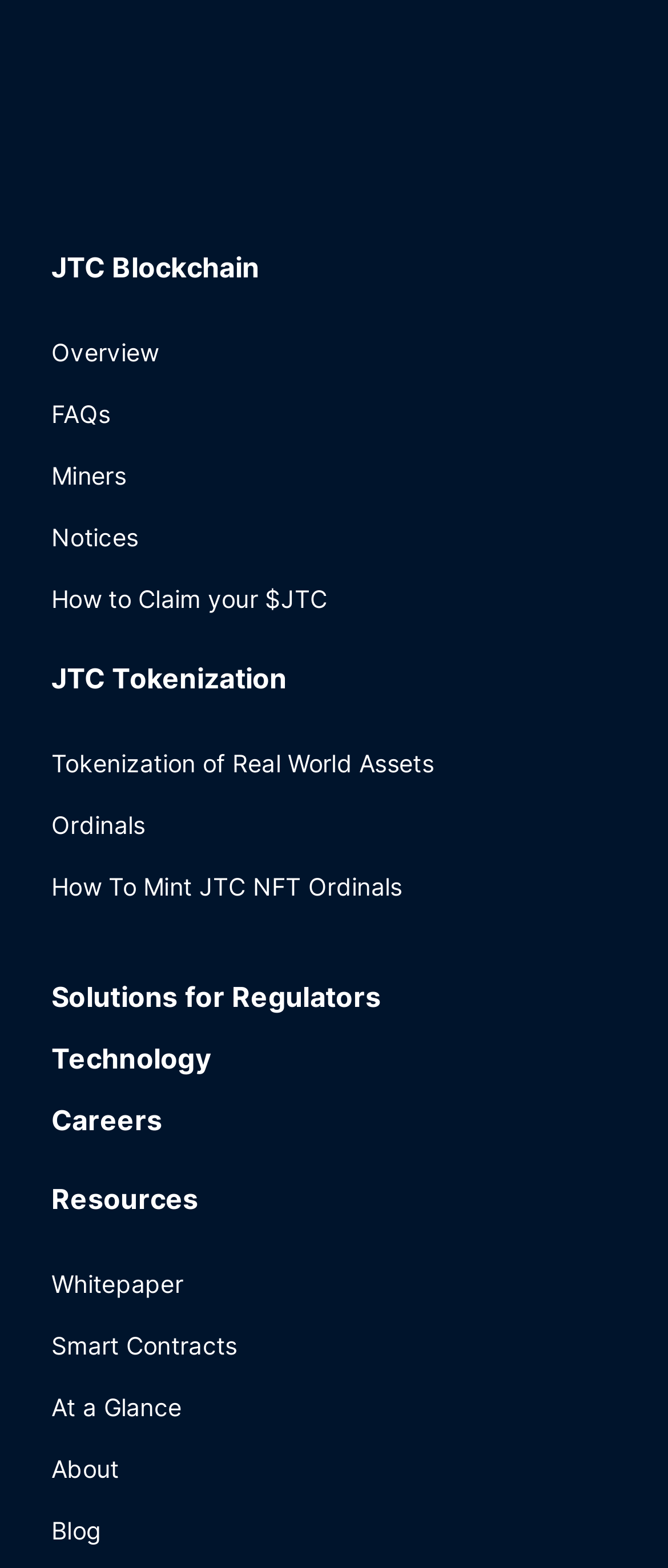Respond to the question below with a concise word or phrase:
What is the last link in the webpage?

Blog